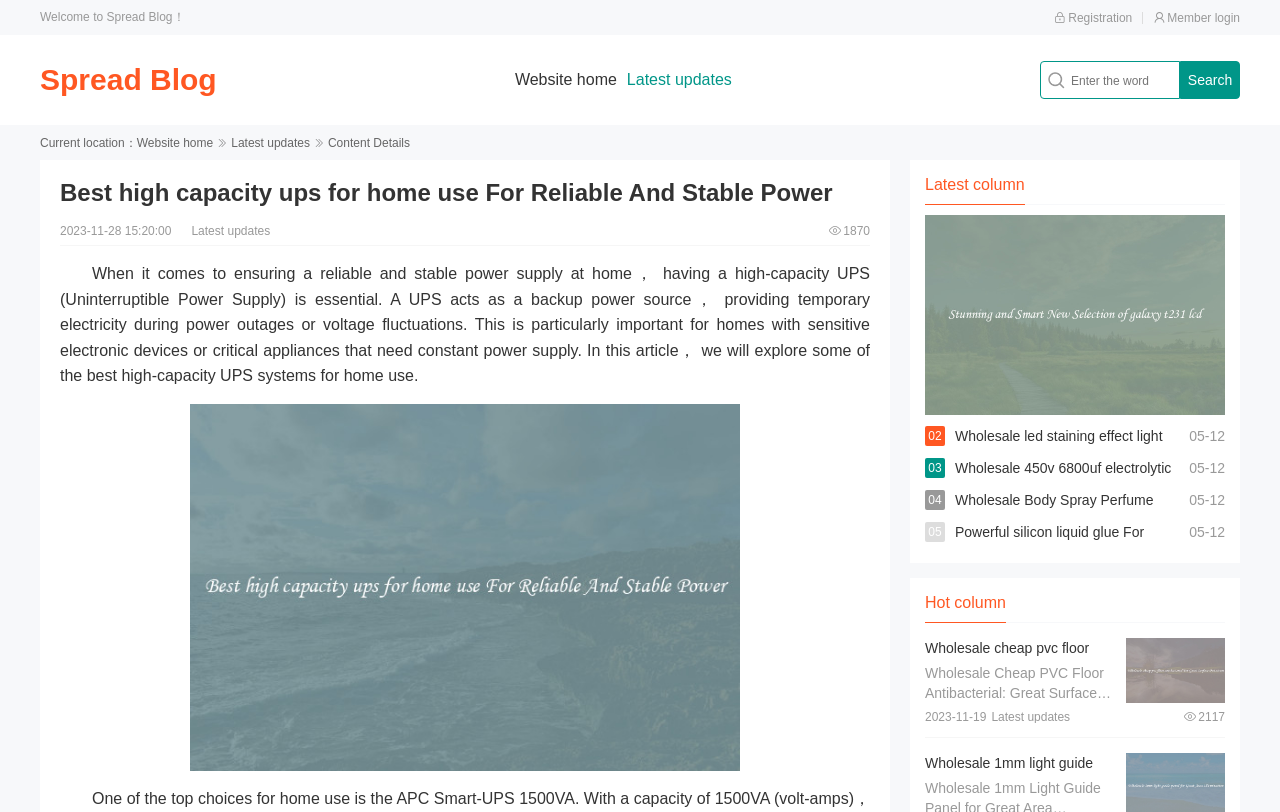Answer the following in one word or a short phrase: 
What is the purpose of a UPS?

Backup power source